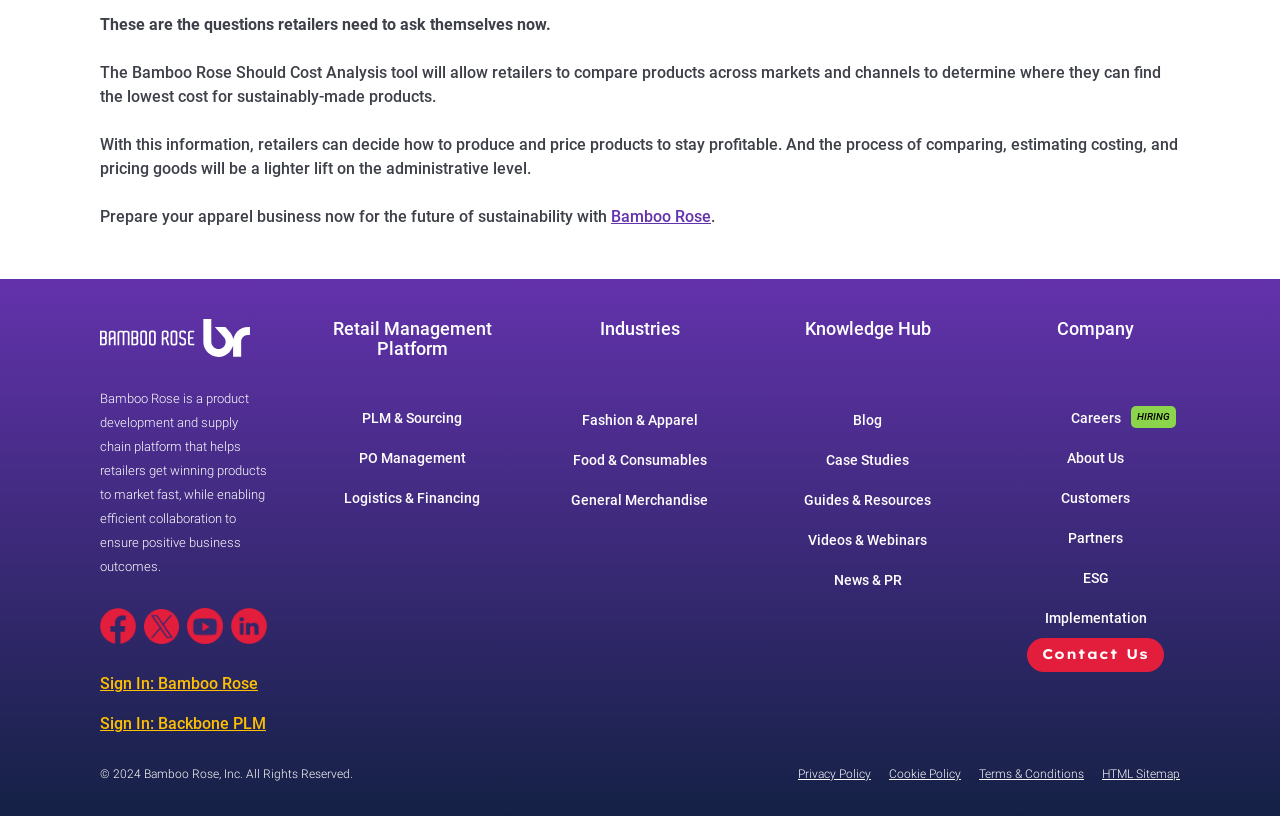Using the format (top-left x, top-left y, bottom-right x, bottom-right y), and given the element description, identify the bounding box coordinates within the screenshot: Sign In: Backbone PLM

[0.078, 0.875, 0.208, 0.898]